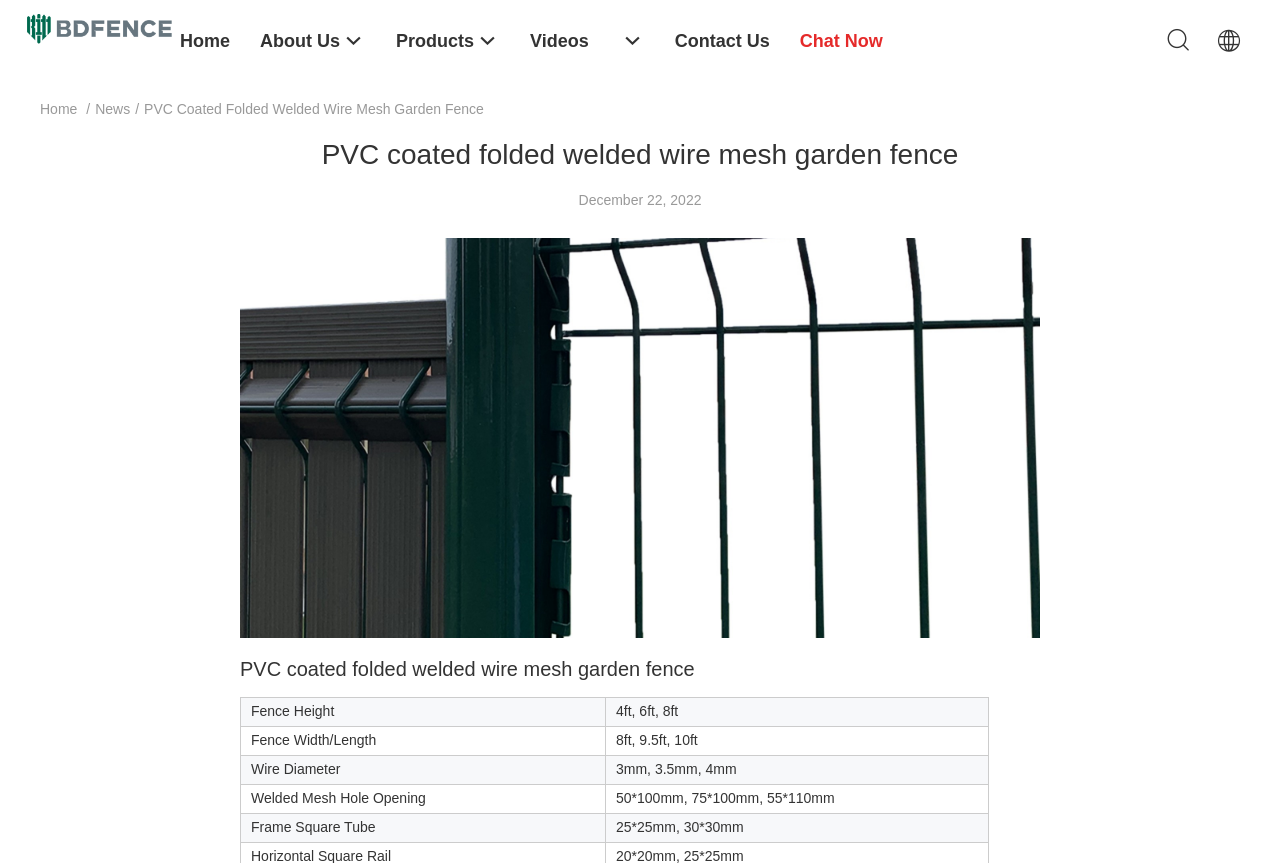Show me the bounding box coordinates of the clickable region to achieve the task as per the instruction: "Go to the Home page".

[0.141, 0.0, 0.18, 0.093]